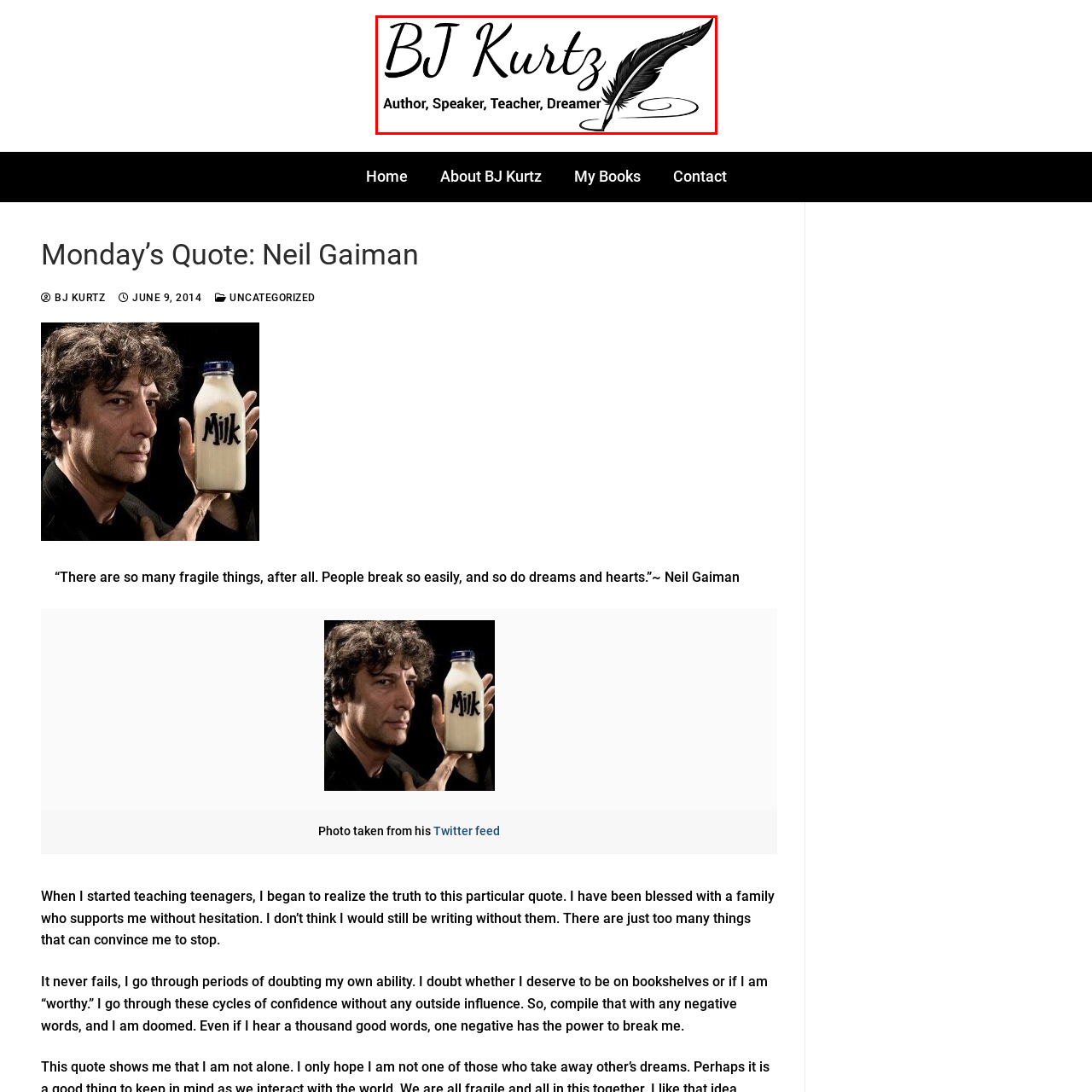Observe the image within the red bounding box carefully and provide an extensive answer to the following question using the visual cues: What is the significance of the quill in the logo?

The quill is an integral part of the logo design, and its presence is not coincidental. It is a symbol that represents writing and creativity, which are essential aspects of BJ Kurtz's profession as an author. The quill's inclusion in the logo highlights Kurtz's connection to literature and education, emphasizing his role as a writer and creative thinker.